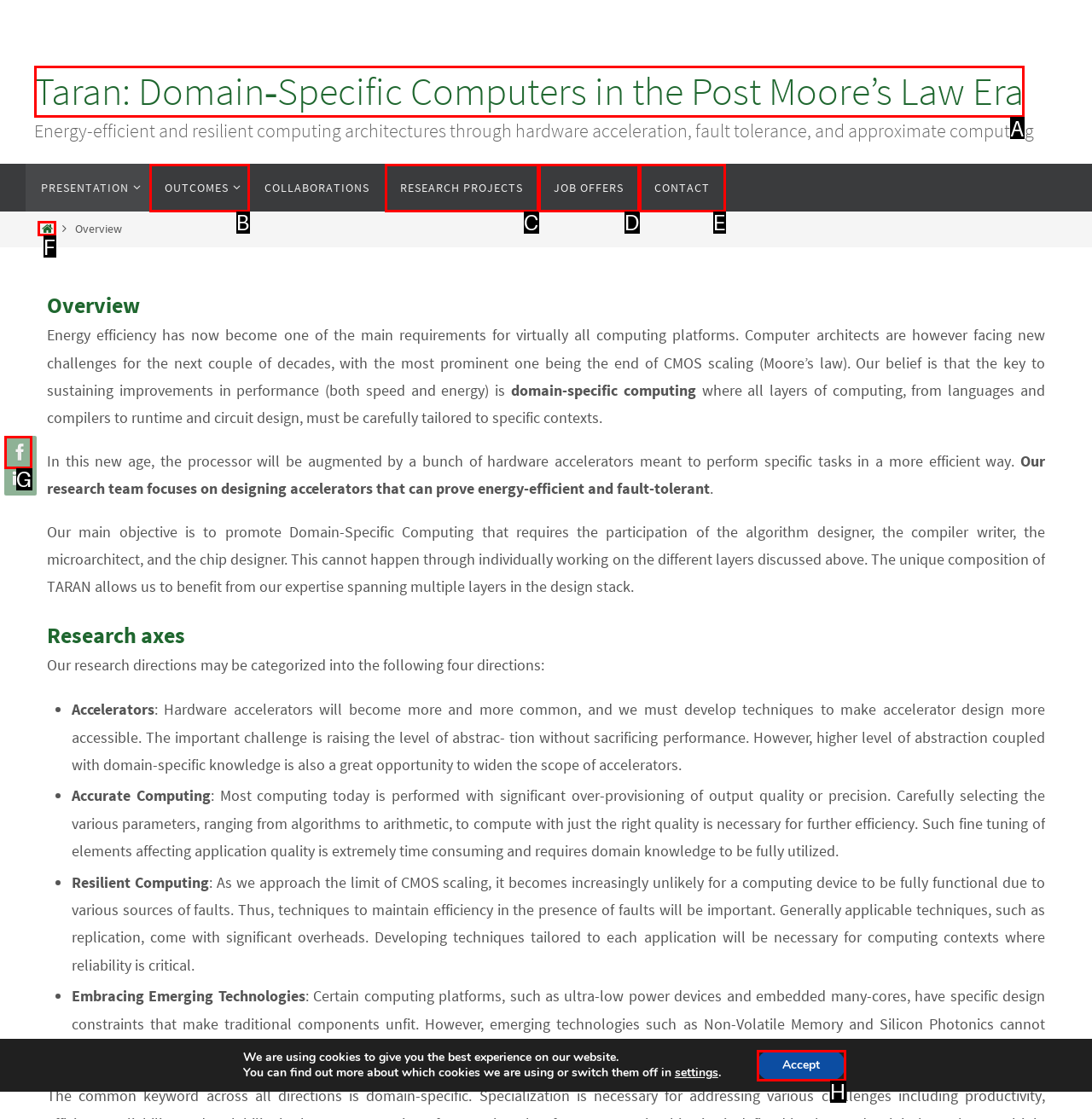Determine which option you need to click to execute the following task: Click on Home. Provide your answer as a single letter.

F